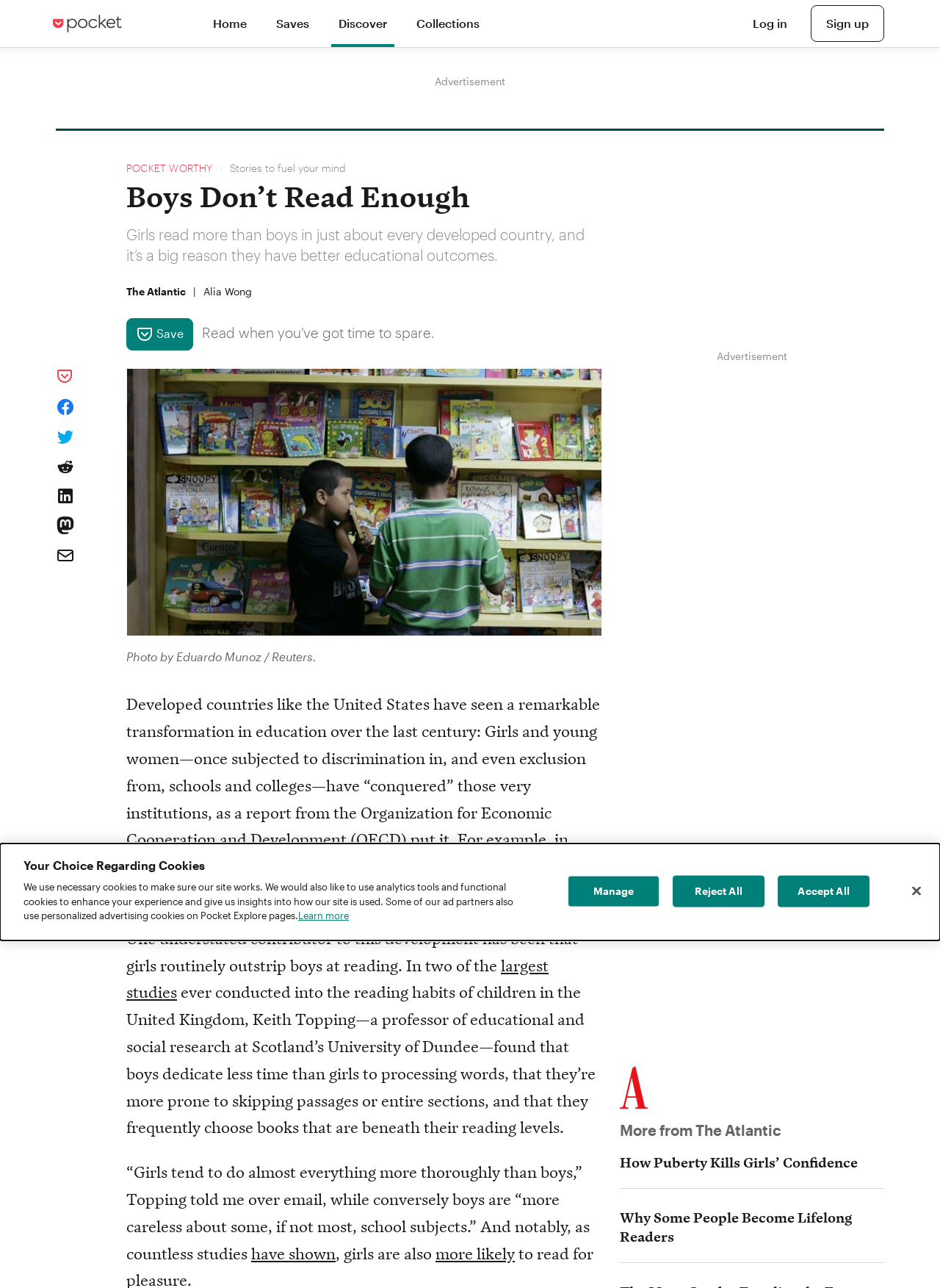Provide a short answer using a single word or phrase for the following question: 
Who is the author of the article?

Alia Wong